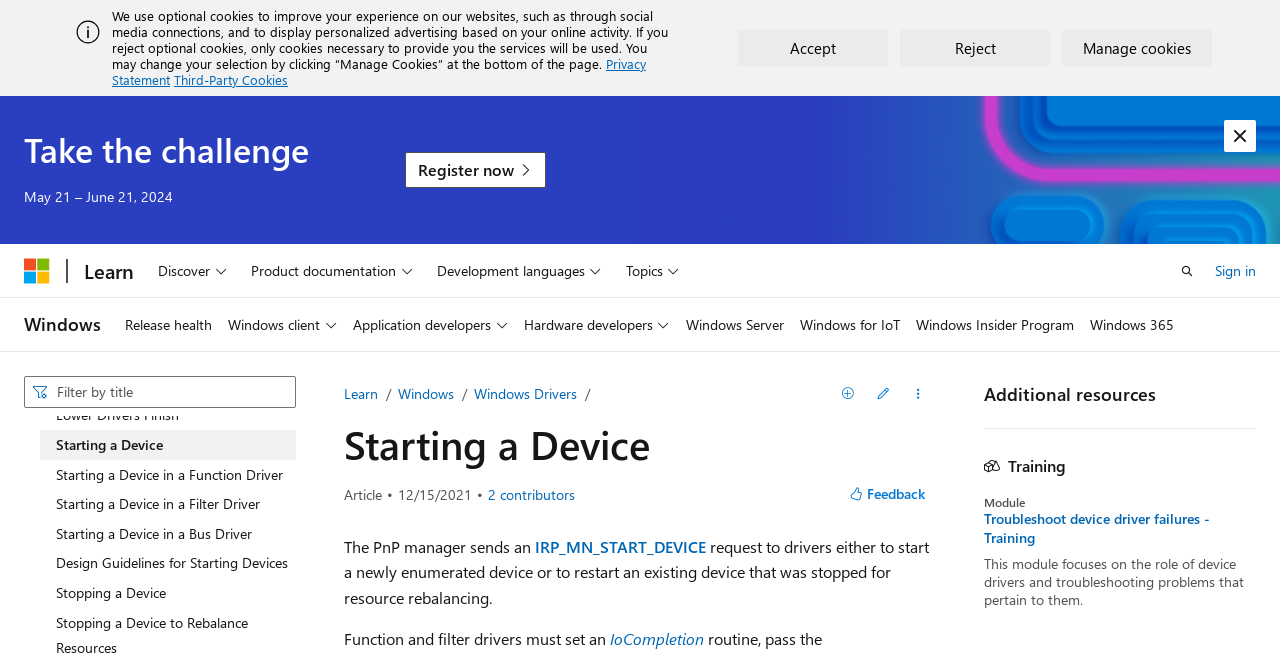Given the description IRP_MN_REMOVE_DEVICE, predict the bounding box coordinates of the UI element. Ensure the coordinates are in the format (top-left x, top-left y, bottom-right x, bottom-right y) and all values are between 0 and 1.

[0.031, 0.216, 0.231, 0.261]